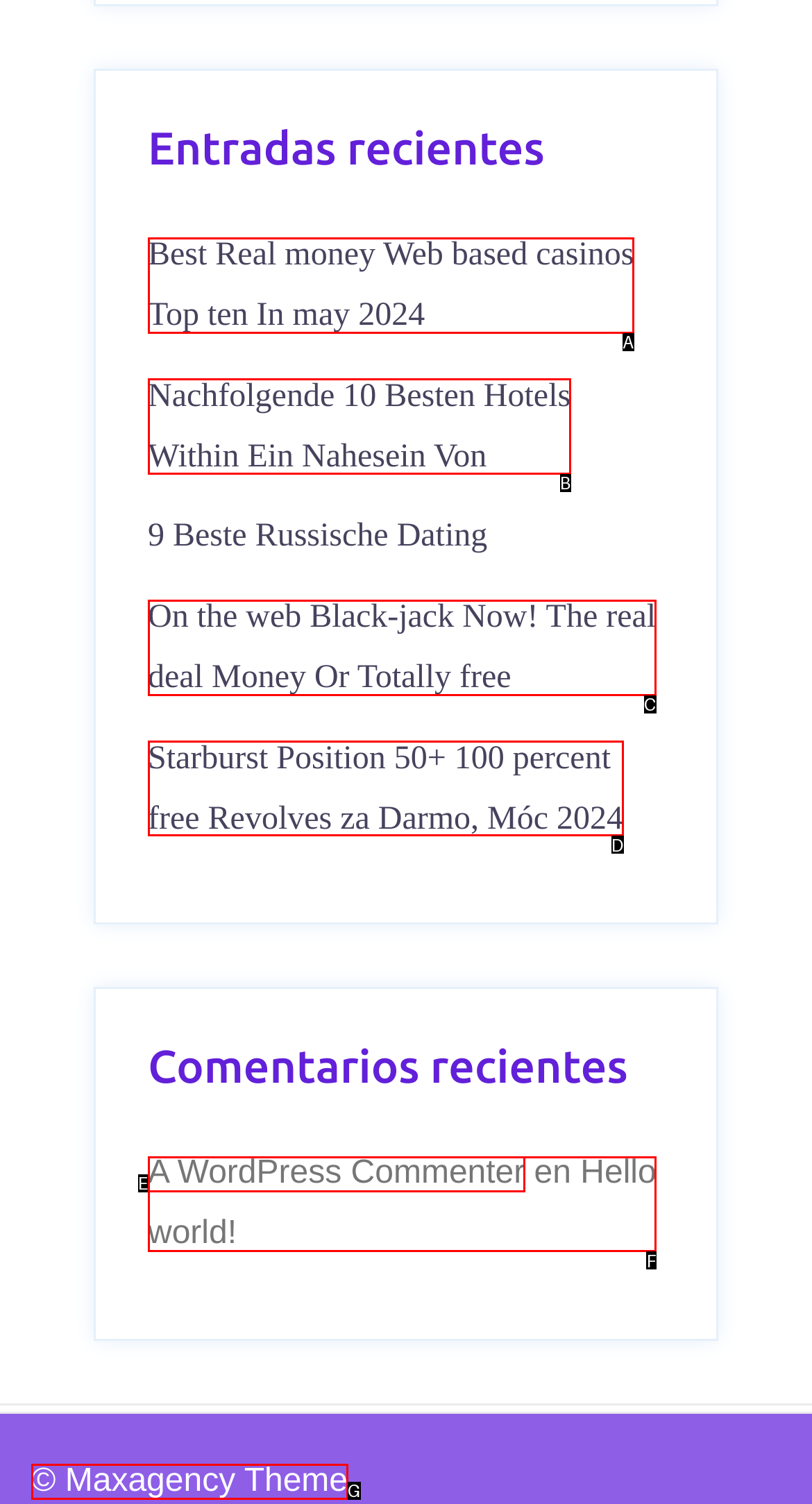From the options presented, which lettered element matches this description: © Maxagency Theme
Reply solely with the letter of the matching option.

G